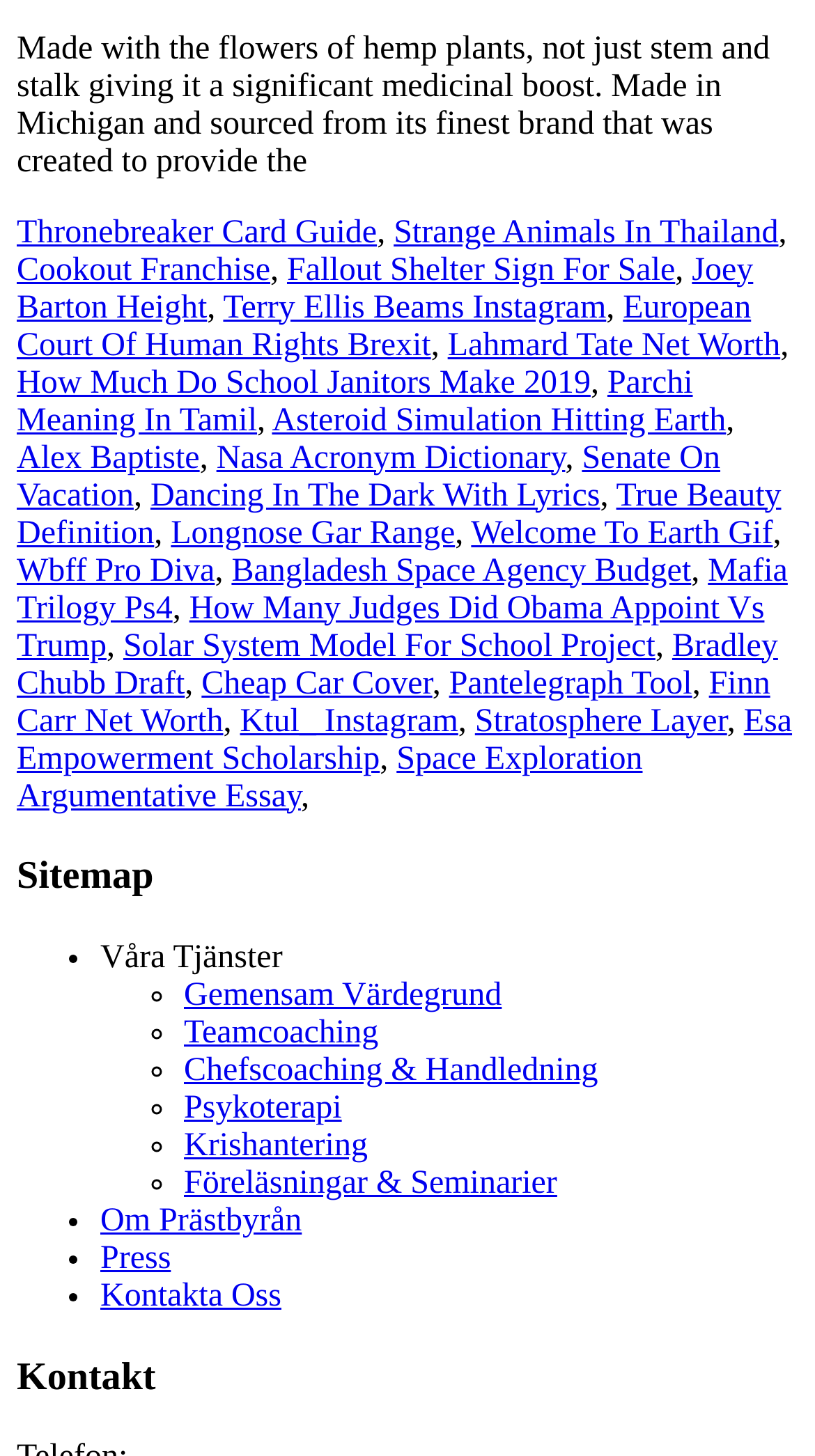Review the image closely and give a comprehensive answer to the question: What language is used in the 'Våra Tjänster' section?

The 'Våra Tjänster' section on the webpage contains links with Swedish text descriptions, such as 'Gemensam Värdegrund' and 'Teamcoaching', which suggests that the language used in this section is Swedish.